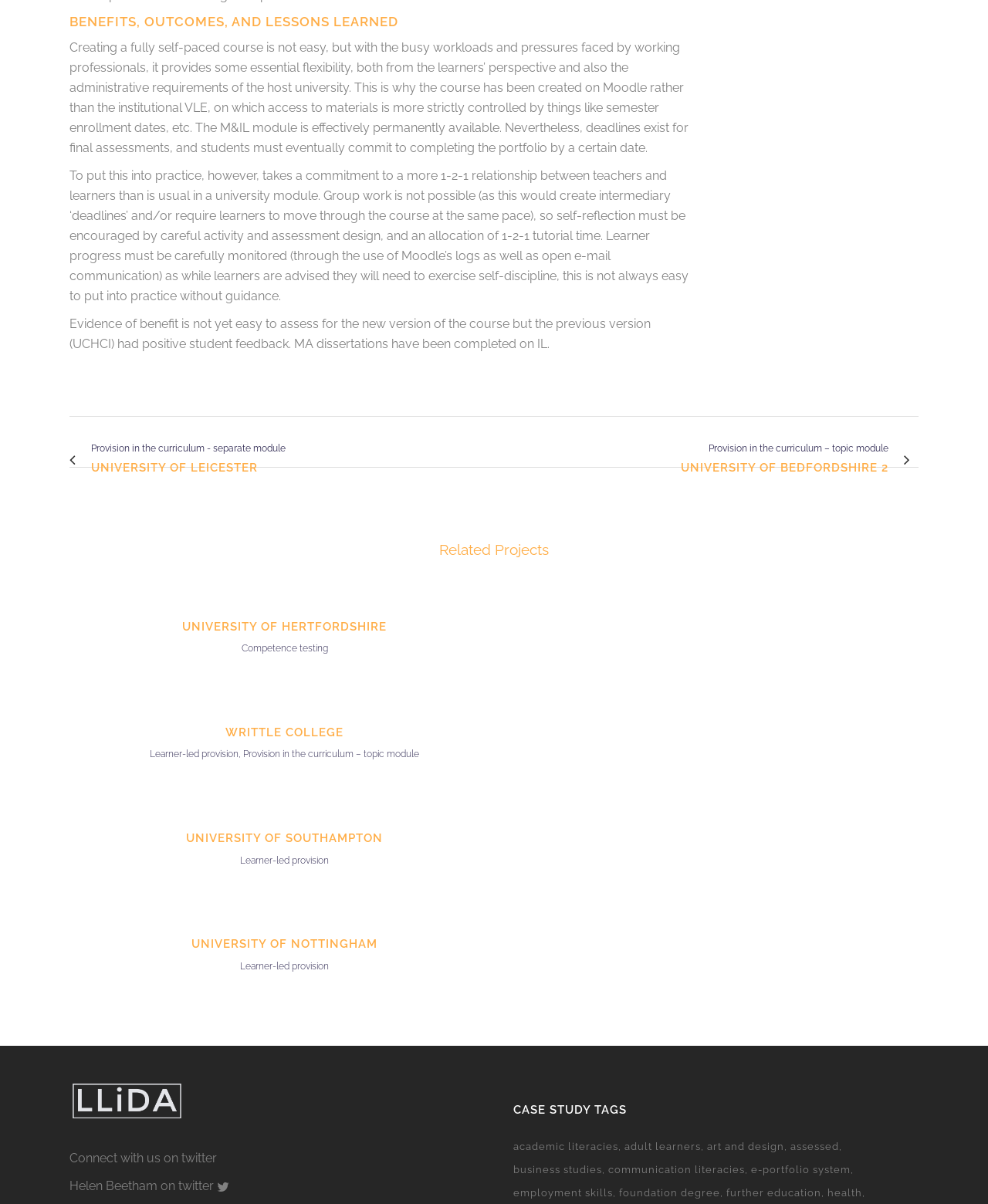How many Twitter accounts are mentioned?
Based on the image, answer the question with a single word or brief phrase.

4